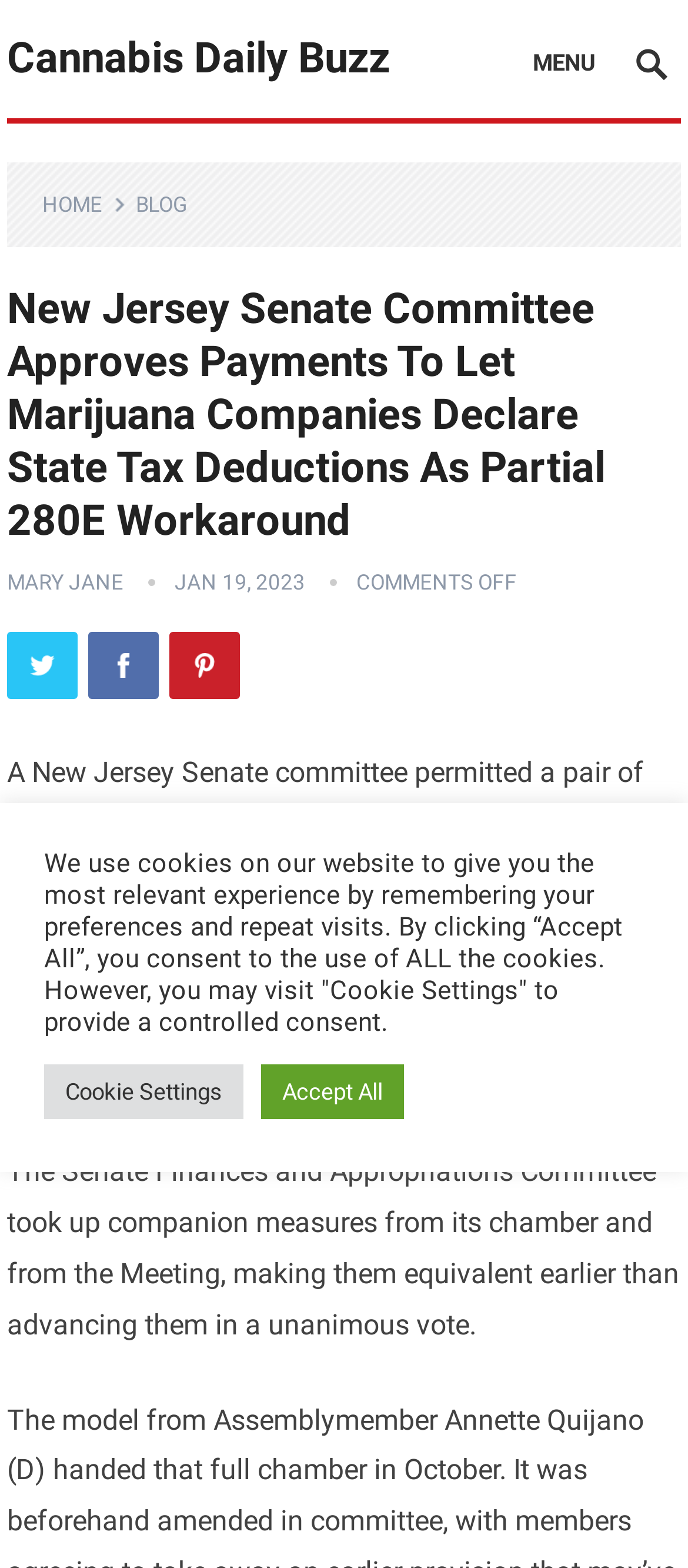Locate the bounding box coordinates of the area where you should click to accomplish the instruction: "Click on HOME".

[0.061, 0.123, 0.184, 0.138]